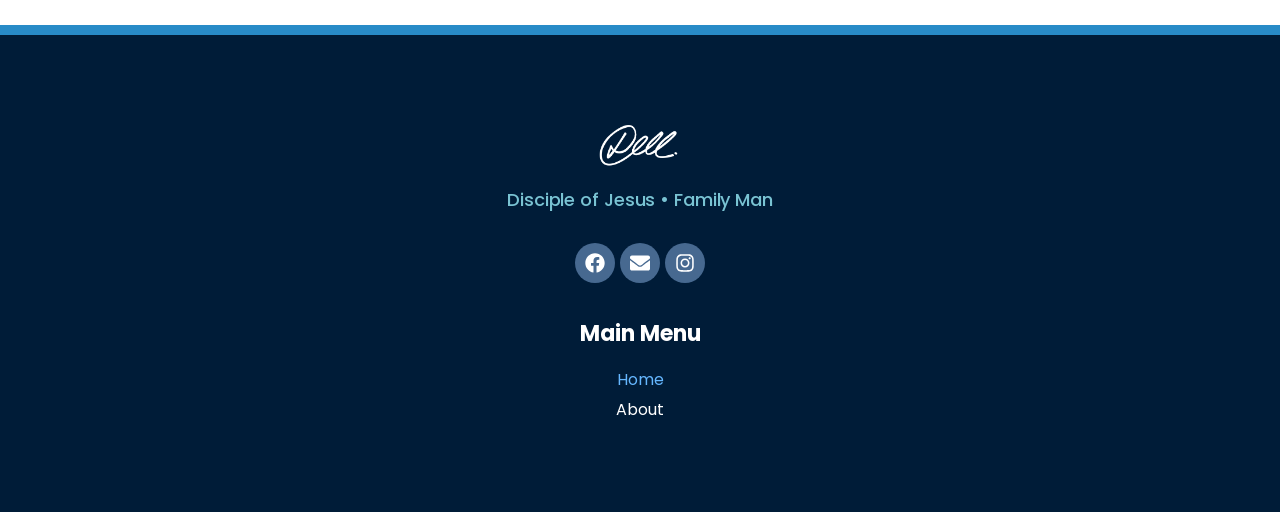Given the description of a UI element: "Facebook", identify the bounding box coordinates of the matching element in the webpage screenshot.

[0.449, 0.475, 0.48, 0.553]